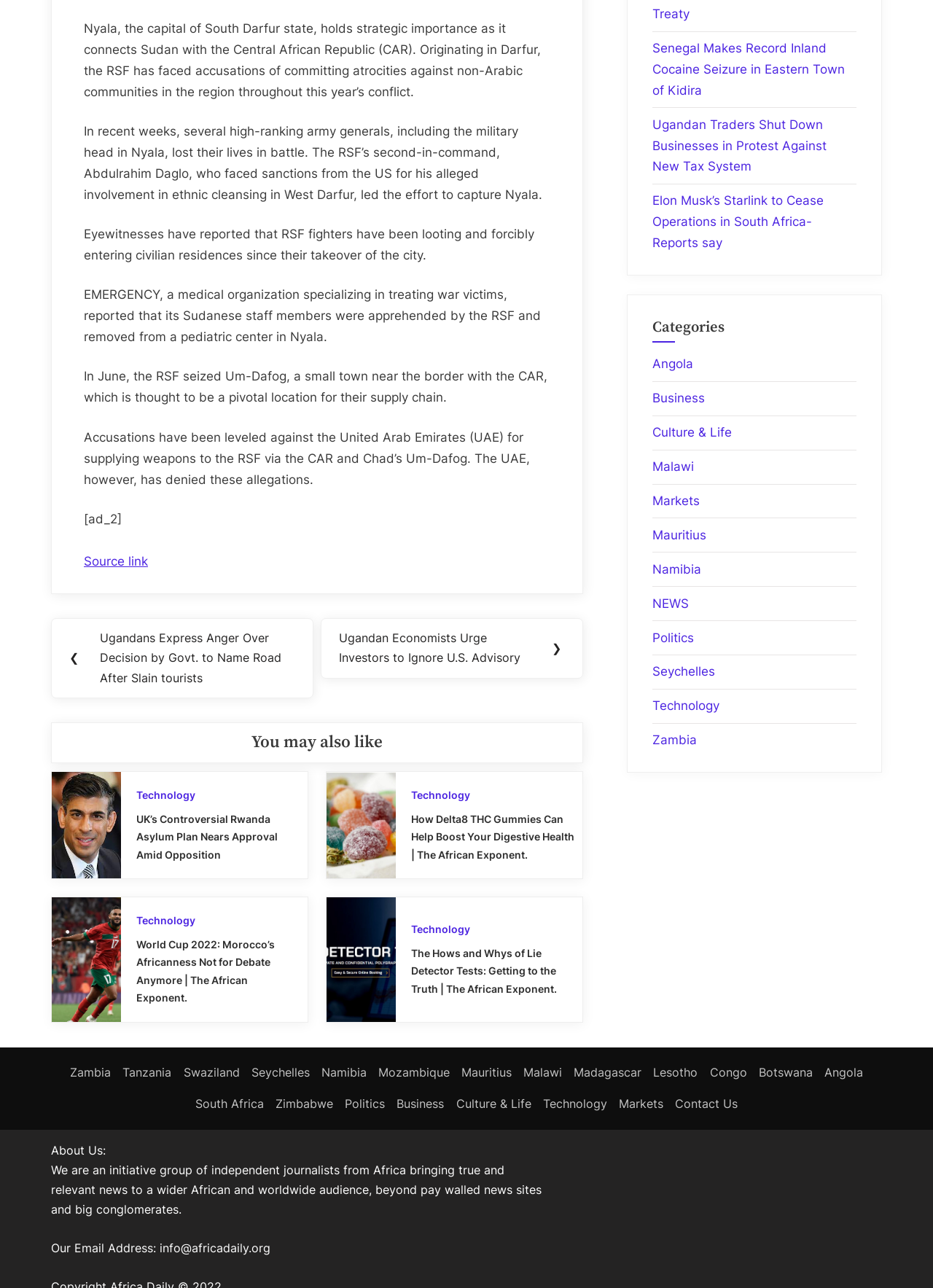Reply to the question with a single word or phrase:
What is the name of the medical organization mentioned in the article?

EMERGENCY